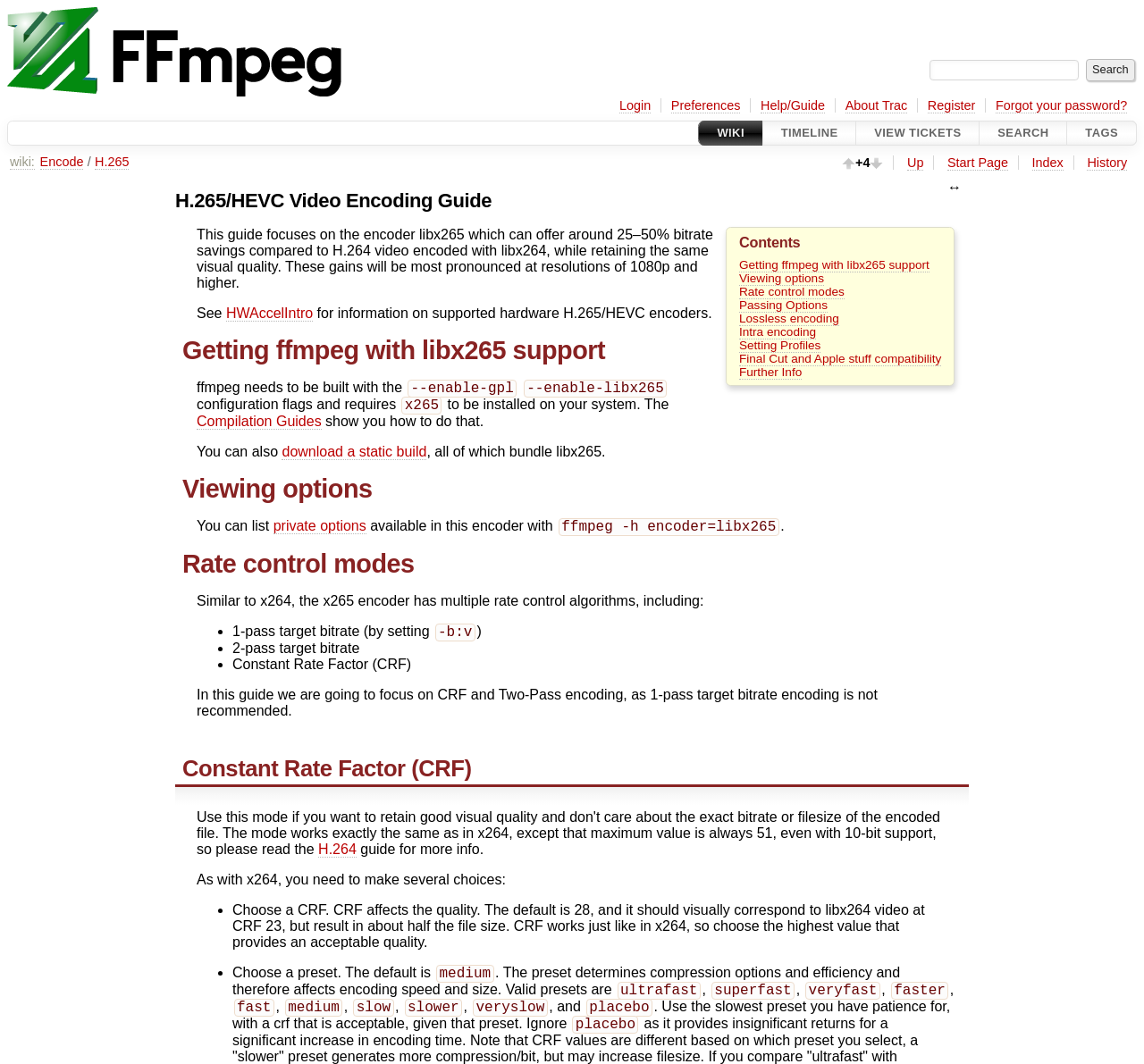Find the bounding box coordinates for the area that must be clicked to perform this action: "Login to the system".

[0.541, 0.092, 0.569, 0.106]